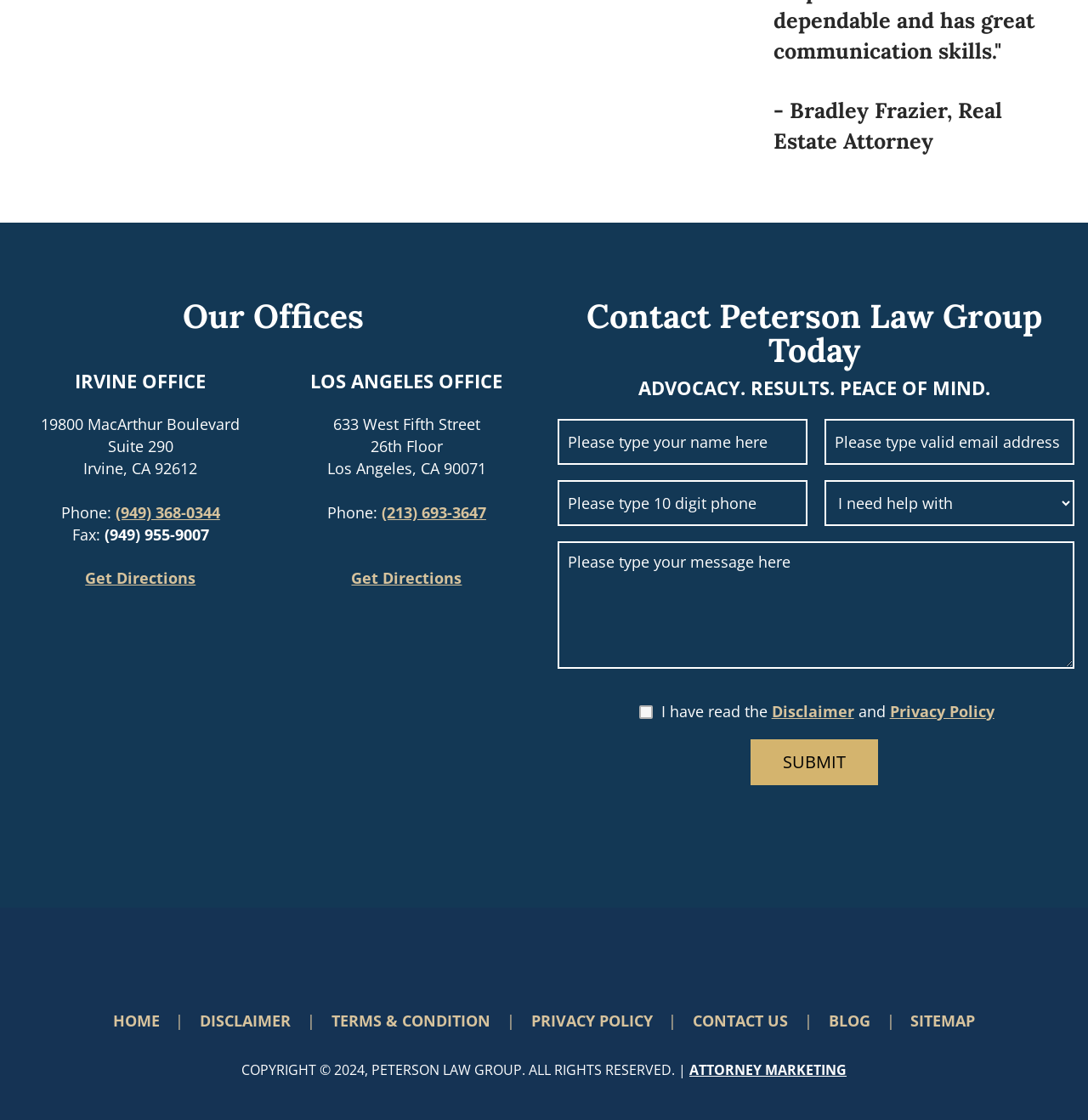Use the information in the screenshot to answer the question comprehensively: What is the phone number of the Irvine office?

I found the phone number by looking at the link element with the text '(949) 368-0344' under the 'IRVINE OFFICE' heading.